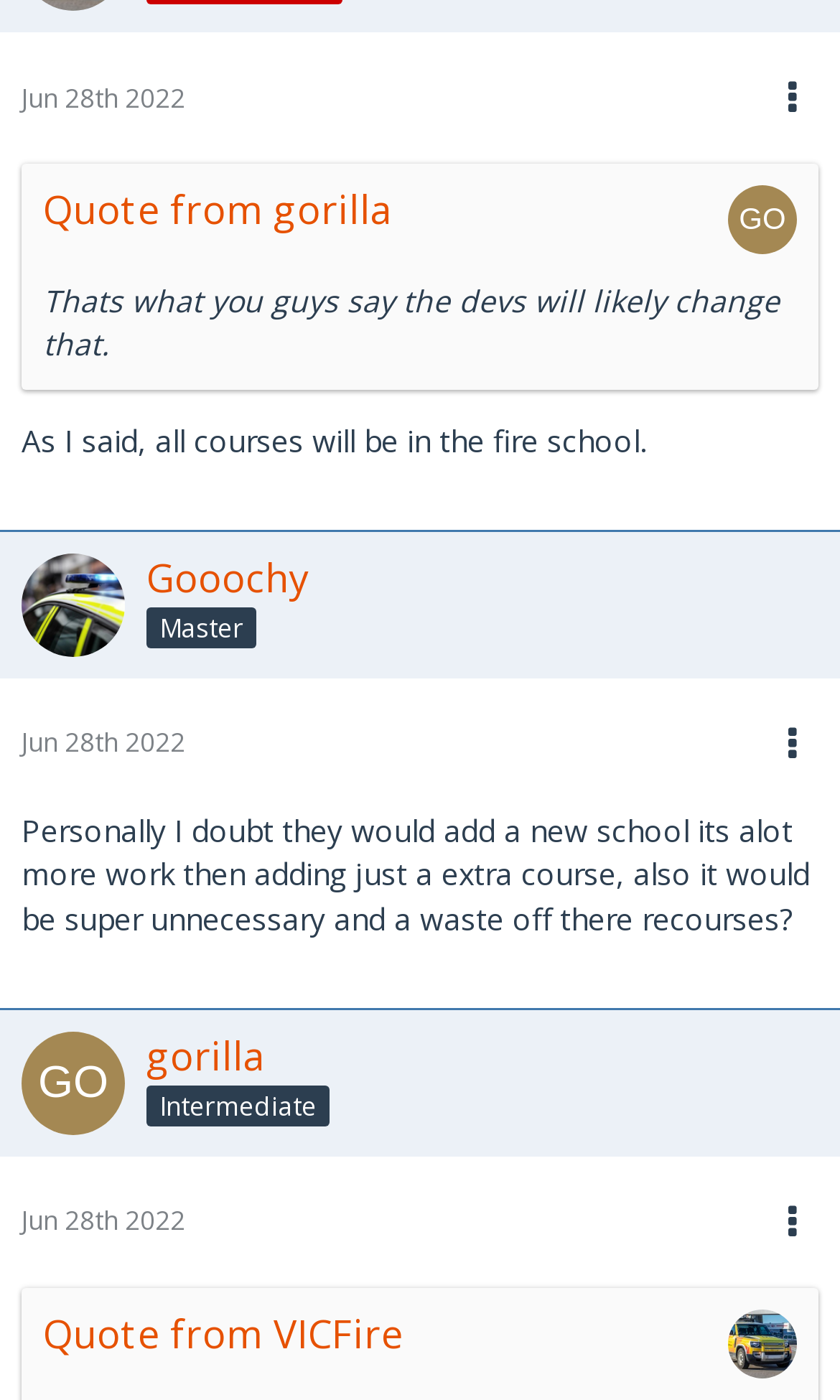Extract the bounding box coordinates for the described element: "Quote". The coordinates should be represented as four float numbers between 0 and 1: [left, top, right, bottom].

[0.895, 0.529, 0.977, 0.547]